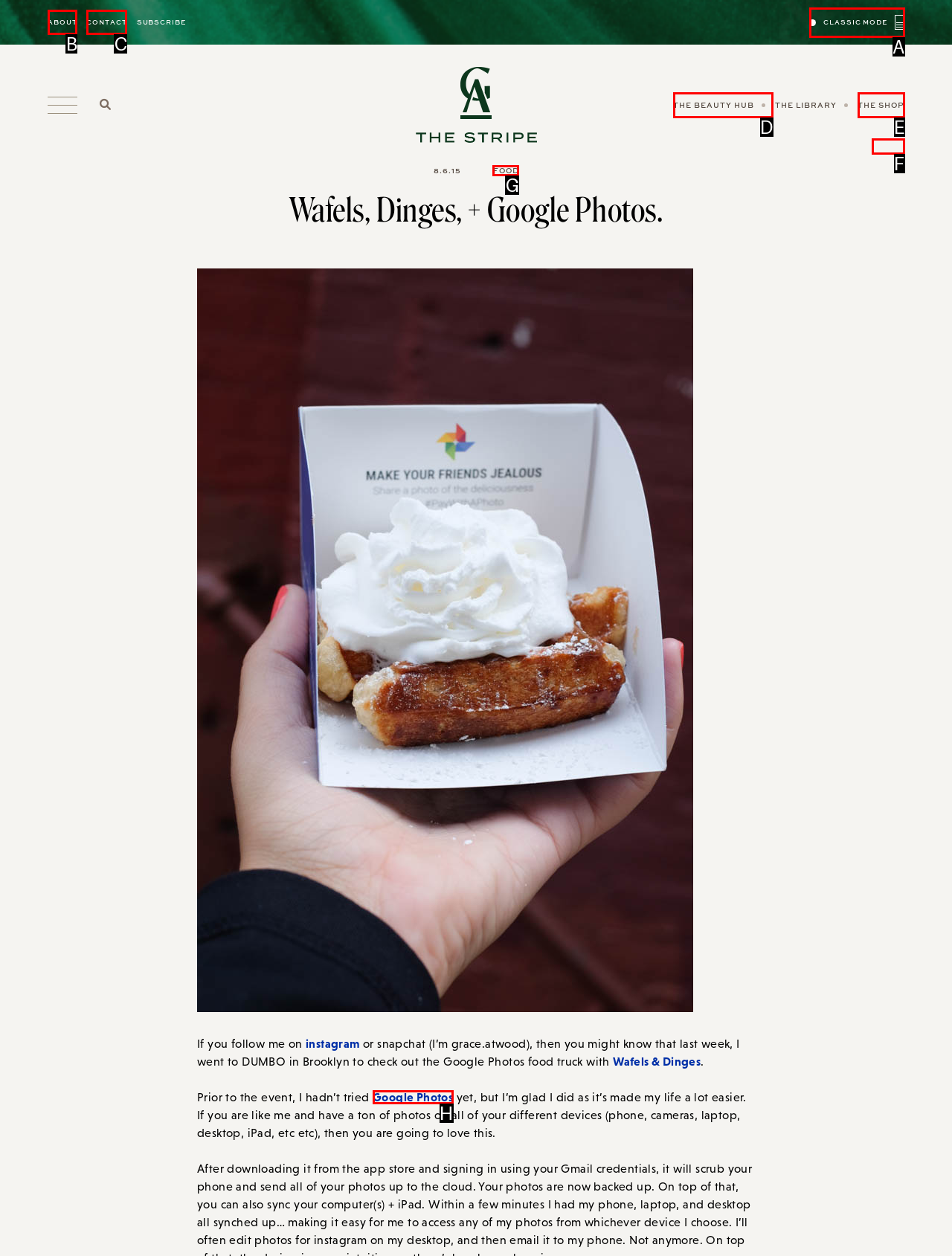Select the HTML element that matches the description: The Beauty Hub
Respond with the letter of the correct choice from the given options directly.

D